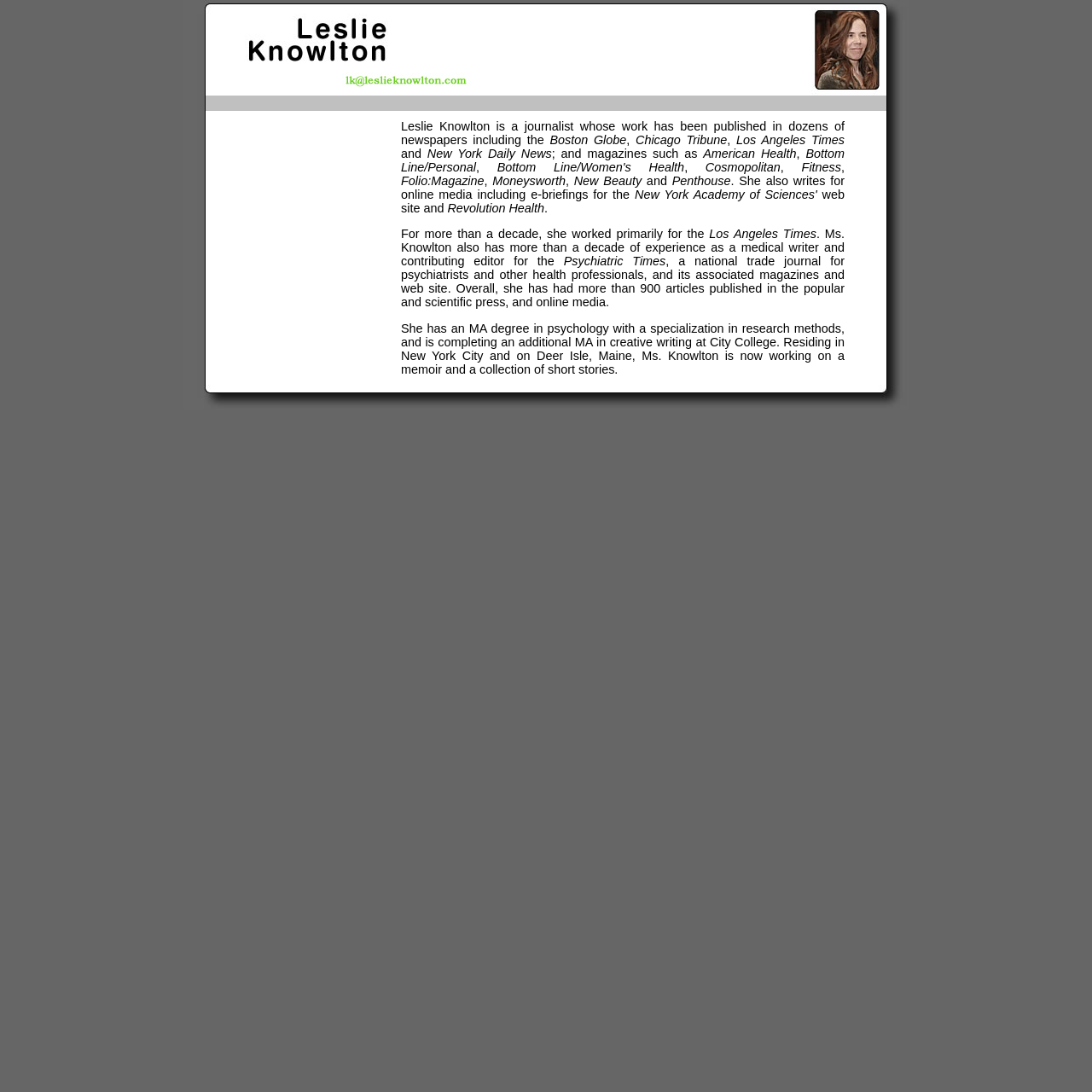Specify the bounding box coordinates of the area that needs to be clicked to achieve the following instruction: "Click the link to Boston Globe".

[0.503, 0.122, 0.574, 0.134]